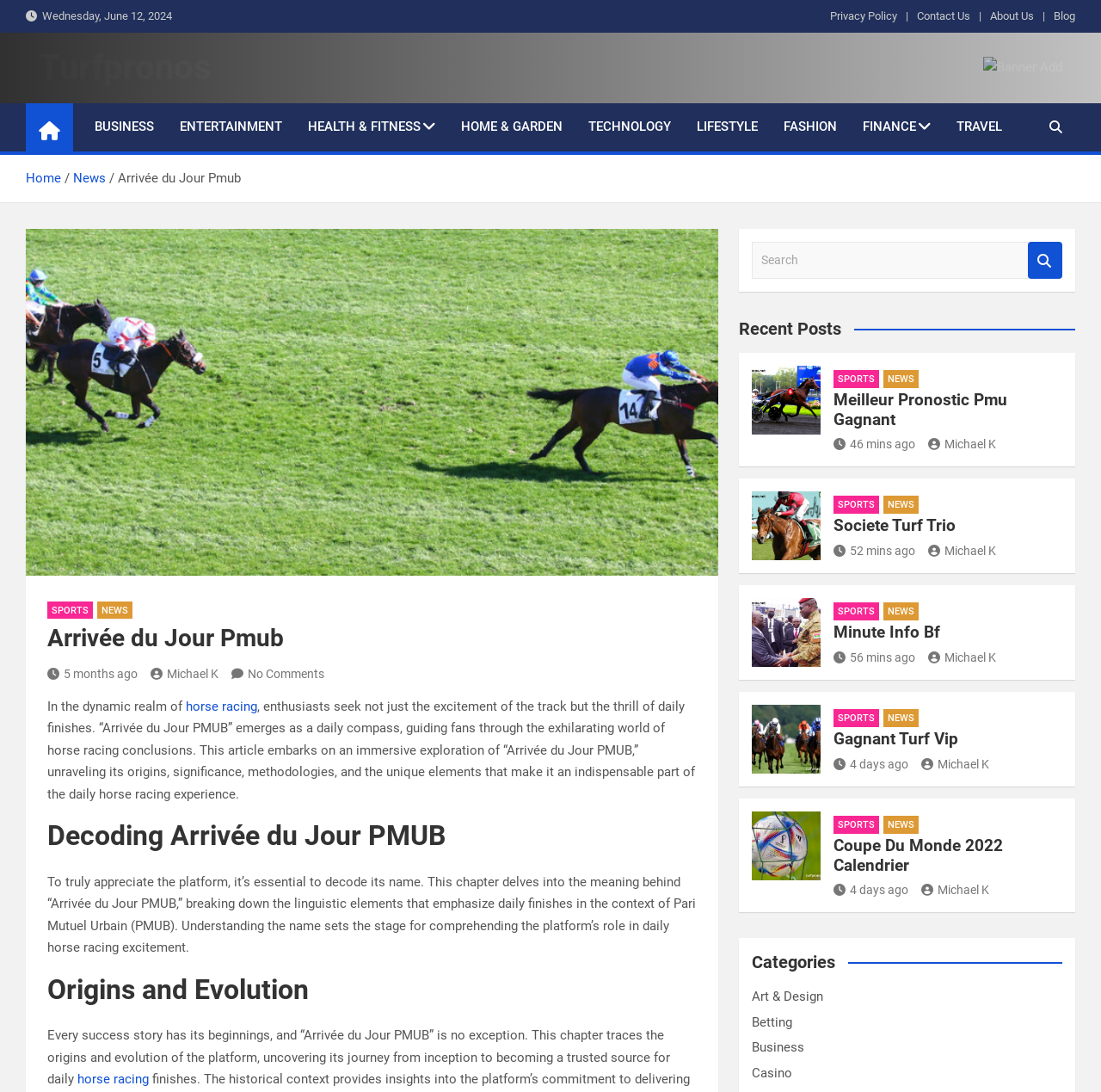Please locate the UI element described by "parent_node: Search name="s" placeholder="Search"" and provide its bounding box coordinates.

[0.683, 0.222, 0.934, 0.255]